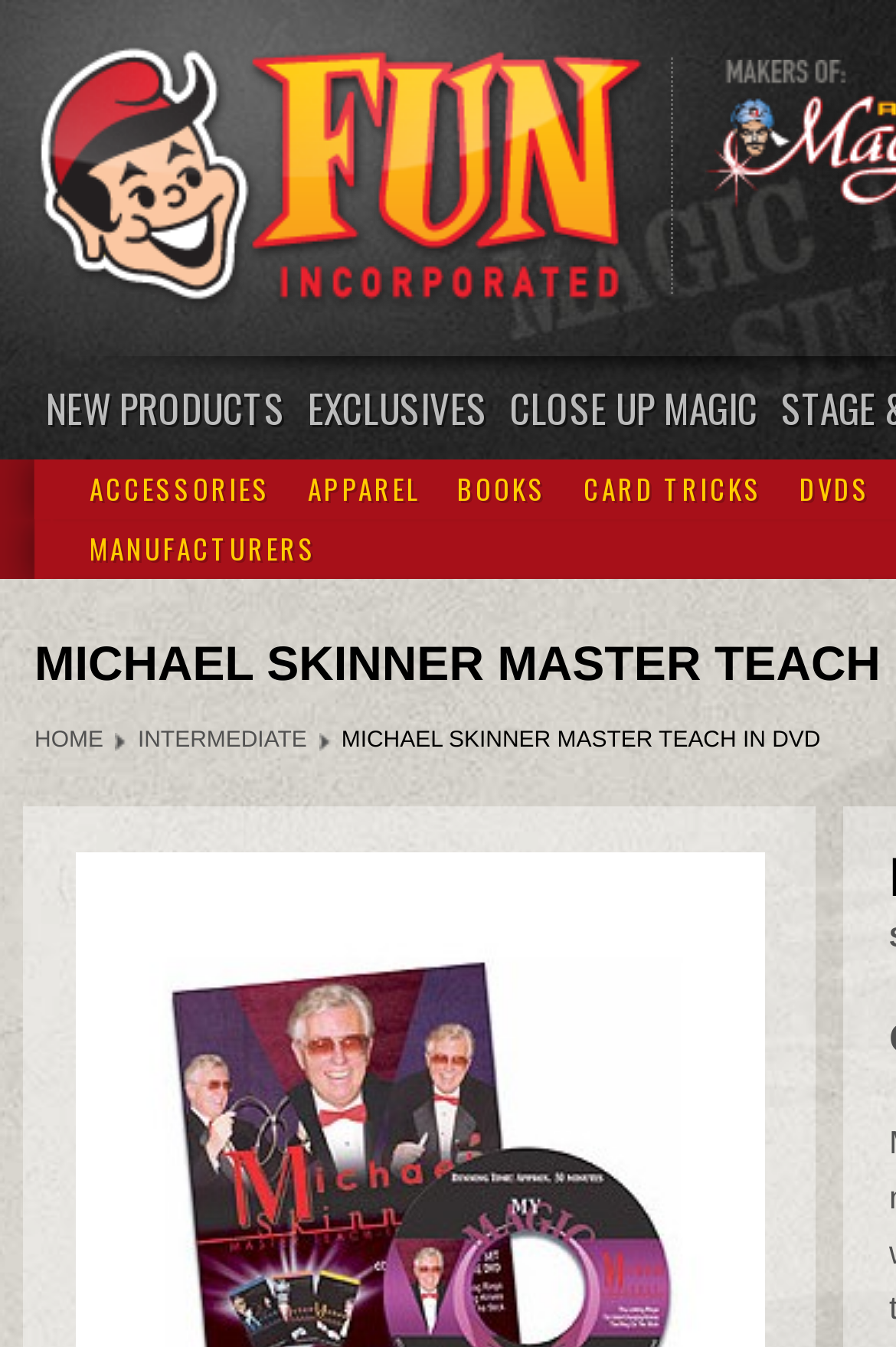Can you determine the bounding box coordinates of the area that needs to be clicked to fulfill the following instruction: "explore DVDS"?

[0.872, 0.341, 0.992, 0.385]